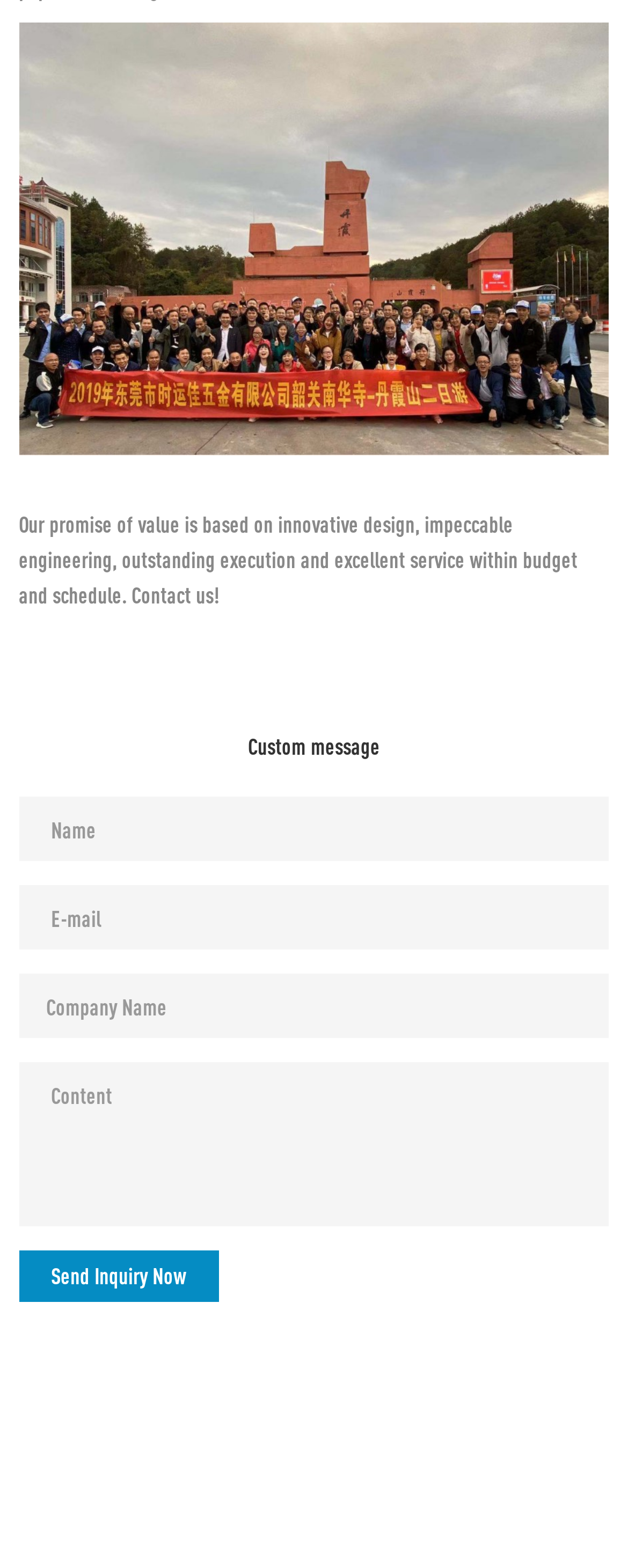Provide the bounding box coordinates of the HTML element this sentence describes: "Send Inquiry Now". The bounding box coordinates consist of four float numbers between 0 and 1, i.e., [left, top, right, bottom].

[0.03, 0.798, 0.348, 0.83]